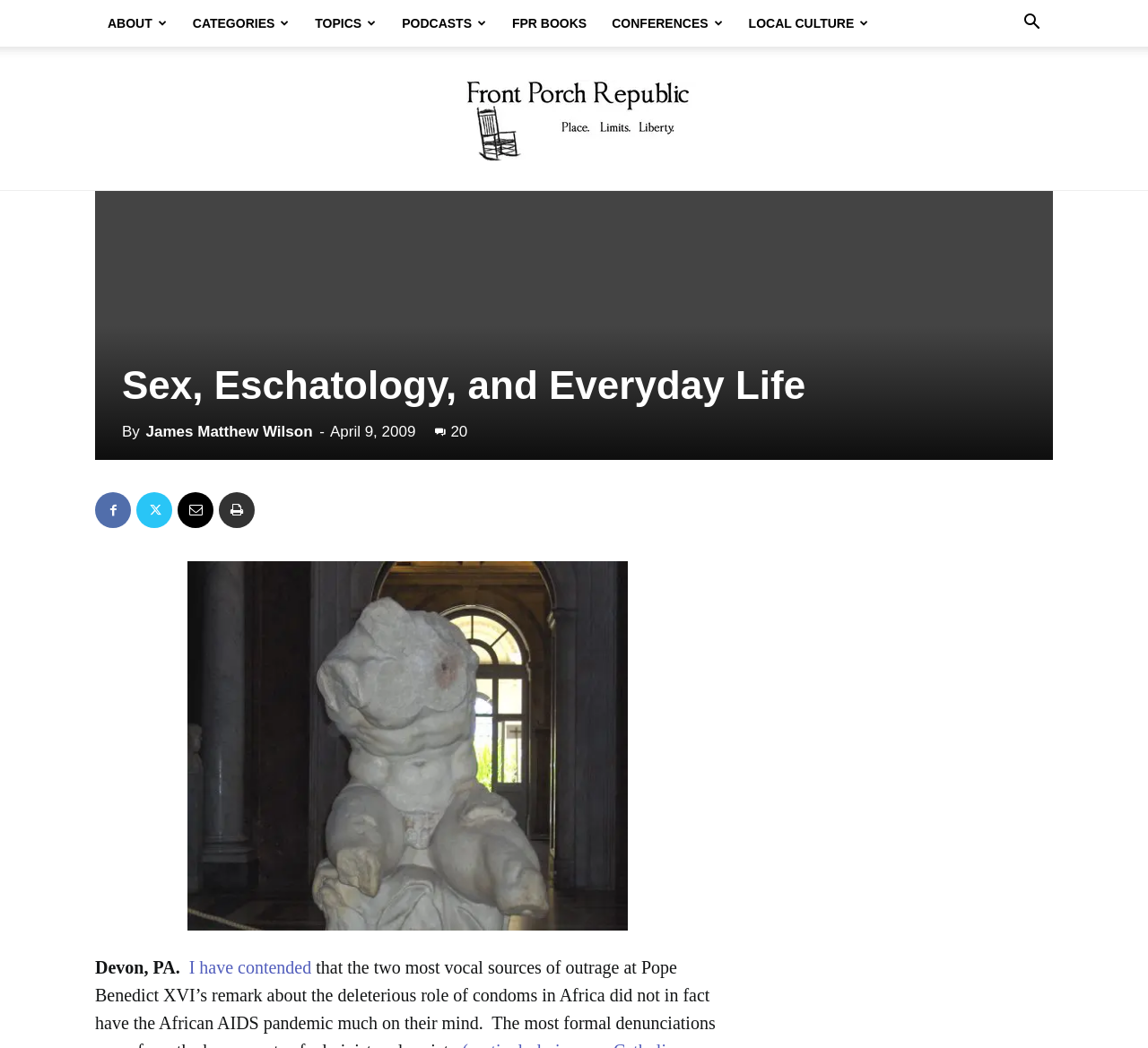Given the element description James Matthew Wilson, specify the bounding box coordinates of the corresponding UI element in the format (top-left x, top-left y, bottom-right x, bottom-right y). All values must be between 0 and 1.

[0.127, 0.404, 0.272, 0.42]